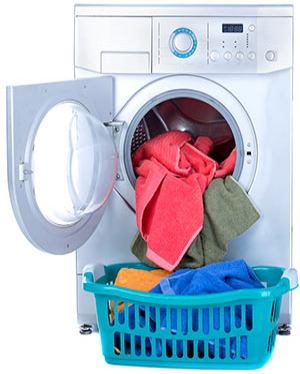What is the main focus of the scene?
Please respond to the question with a detailed and well-explained answer.

The caption suggests that the scene captures the essence of home chores, specifically laundry, and highlights the importance of efficient laundry solutions and reliable appliance maintenance, implying a focus on dryer repair services.